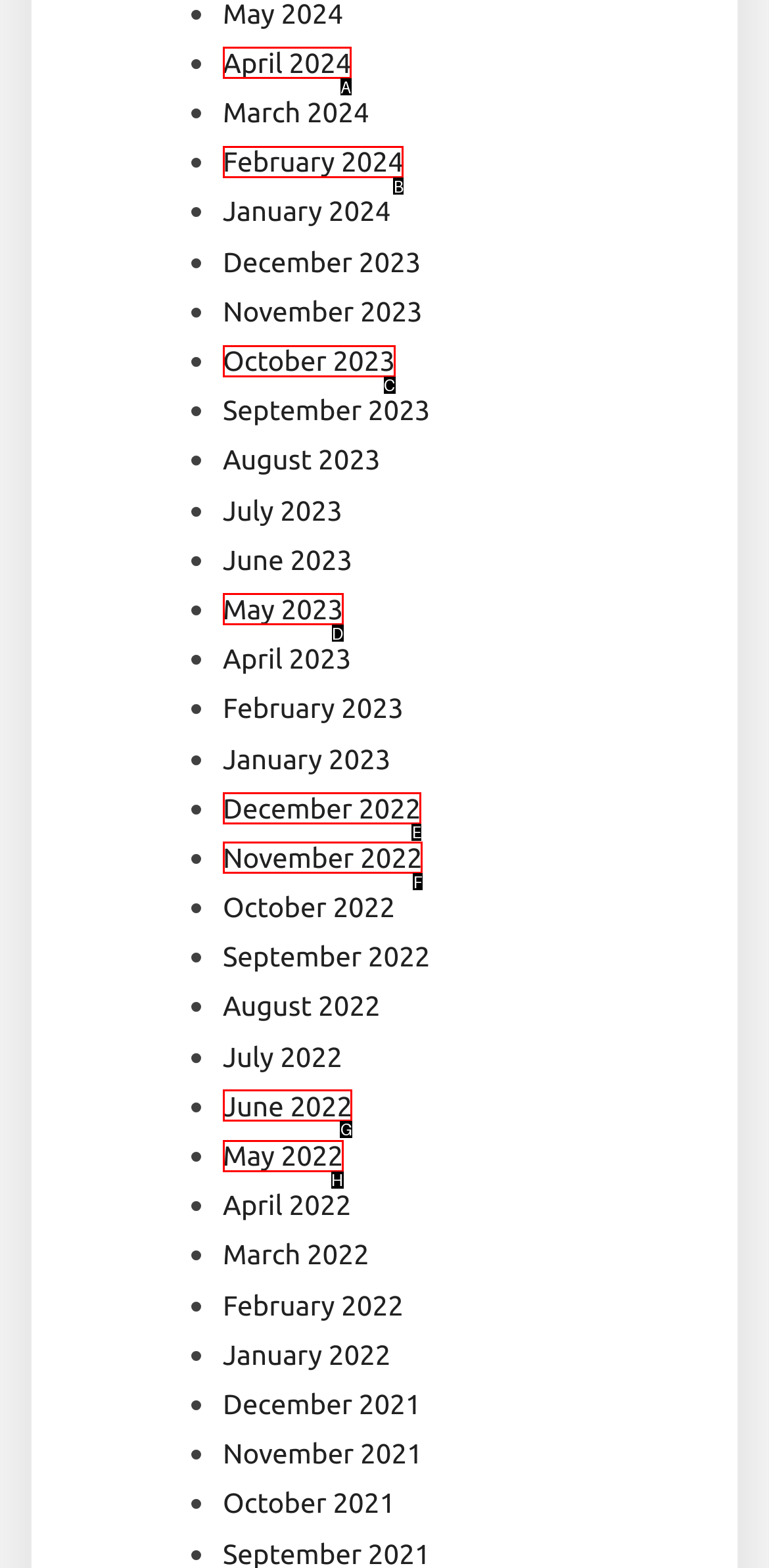Select the letter associated with the UI element you need to click to perform the following action: Visit the 'FREIGEIST EINBECK' location
Reply with the correct letter from the options provided.

None